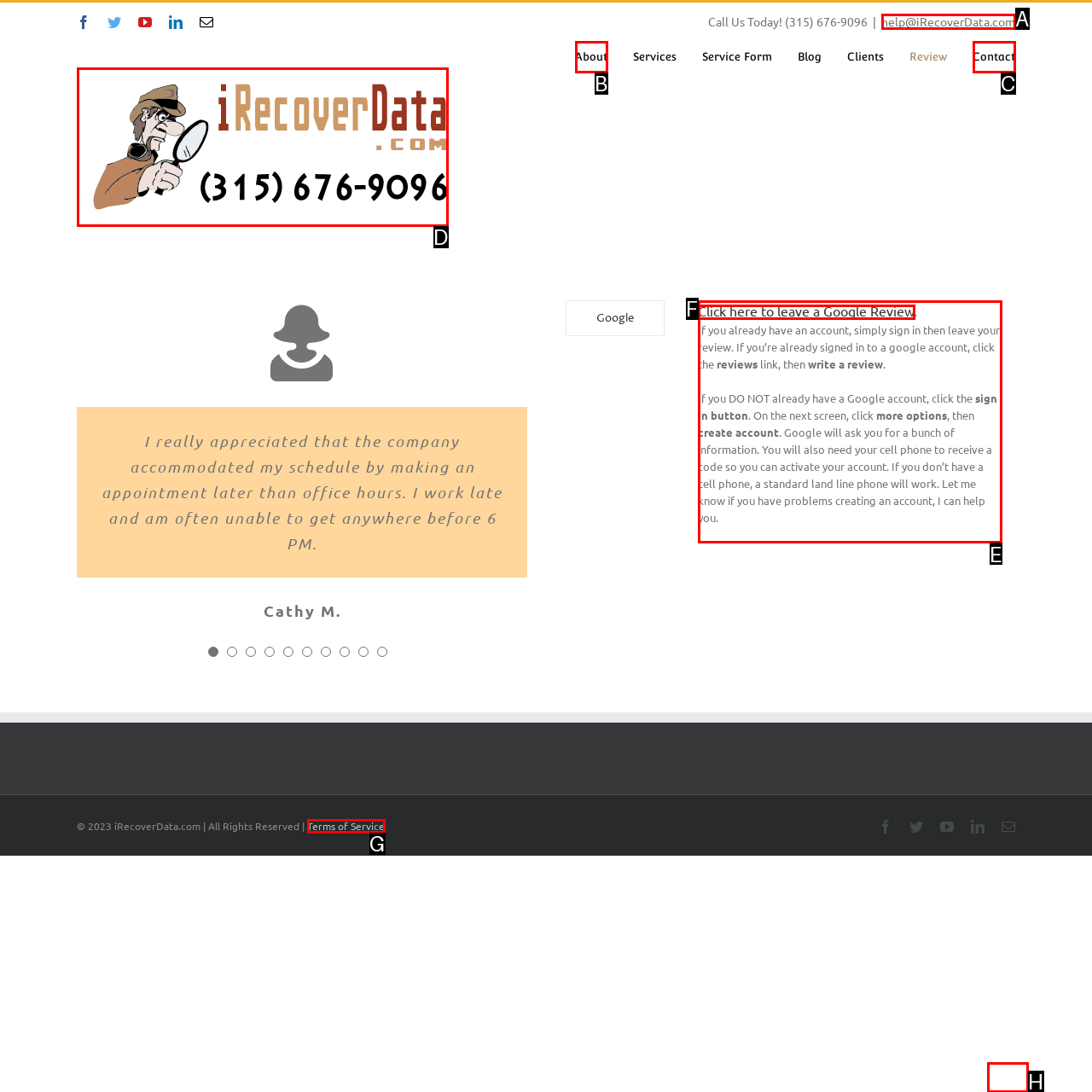Identify the letter of the UI element that fits the description: Main Business
Respond with the letter of the option directly.

None